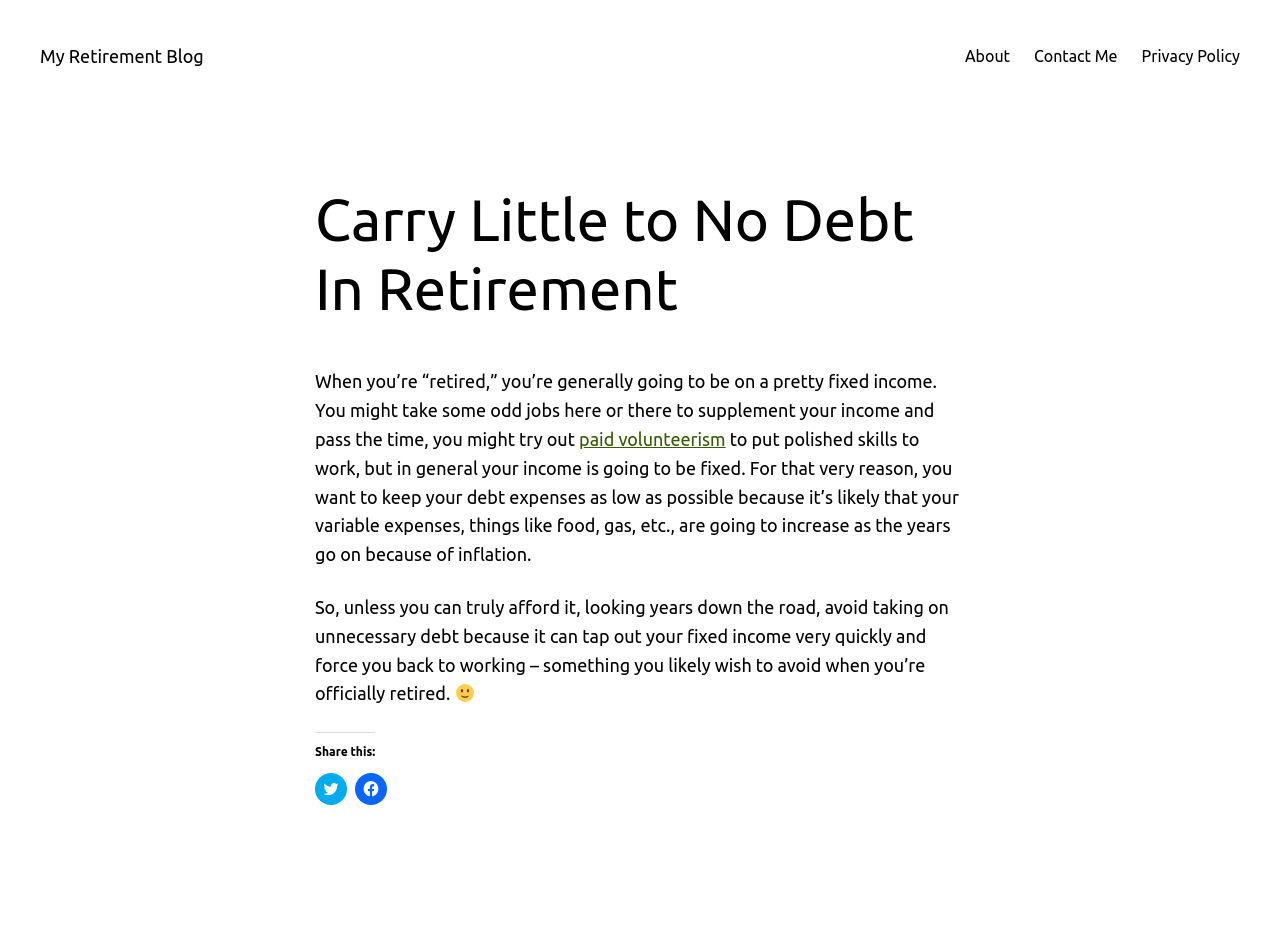Identify the bounding box for the UI element described as: "Gander". Ensure the coordinates are four float numbers between 0 and 1, formatted as [left, top, right, bottom].

None